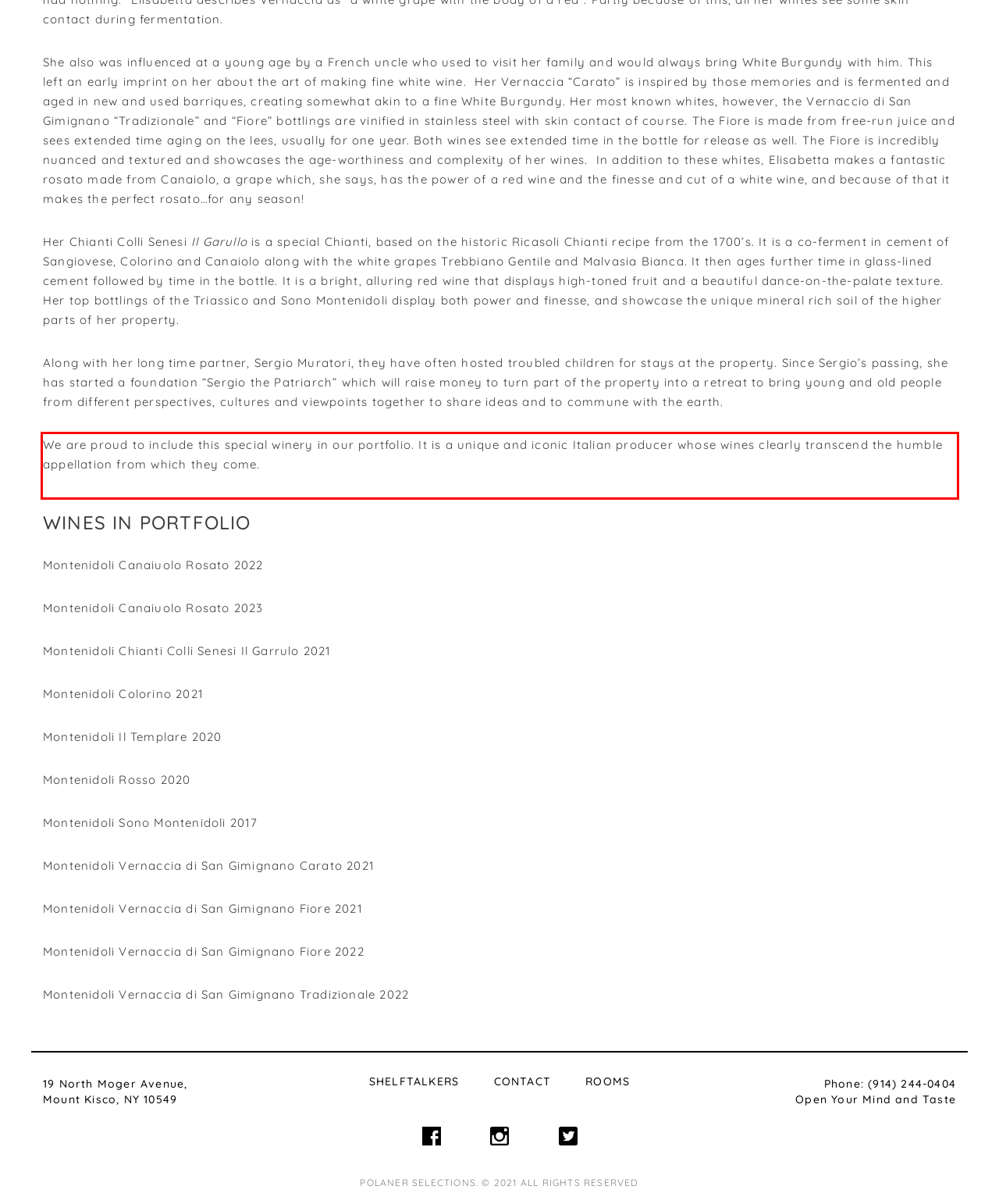Given the screenshot of the webpage, identify the red bounding box, and recognize the text content inside that red bounding box.

We are proud to include this special winery in our portfolio. It is a unique and iconic Italian producer whose wines clearly transcend the humble appellation from which they come.